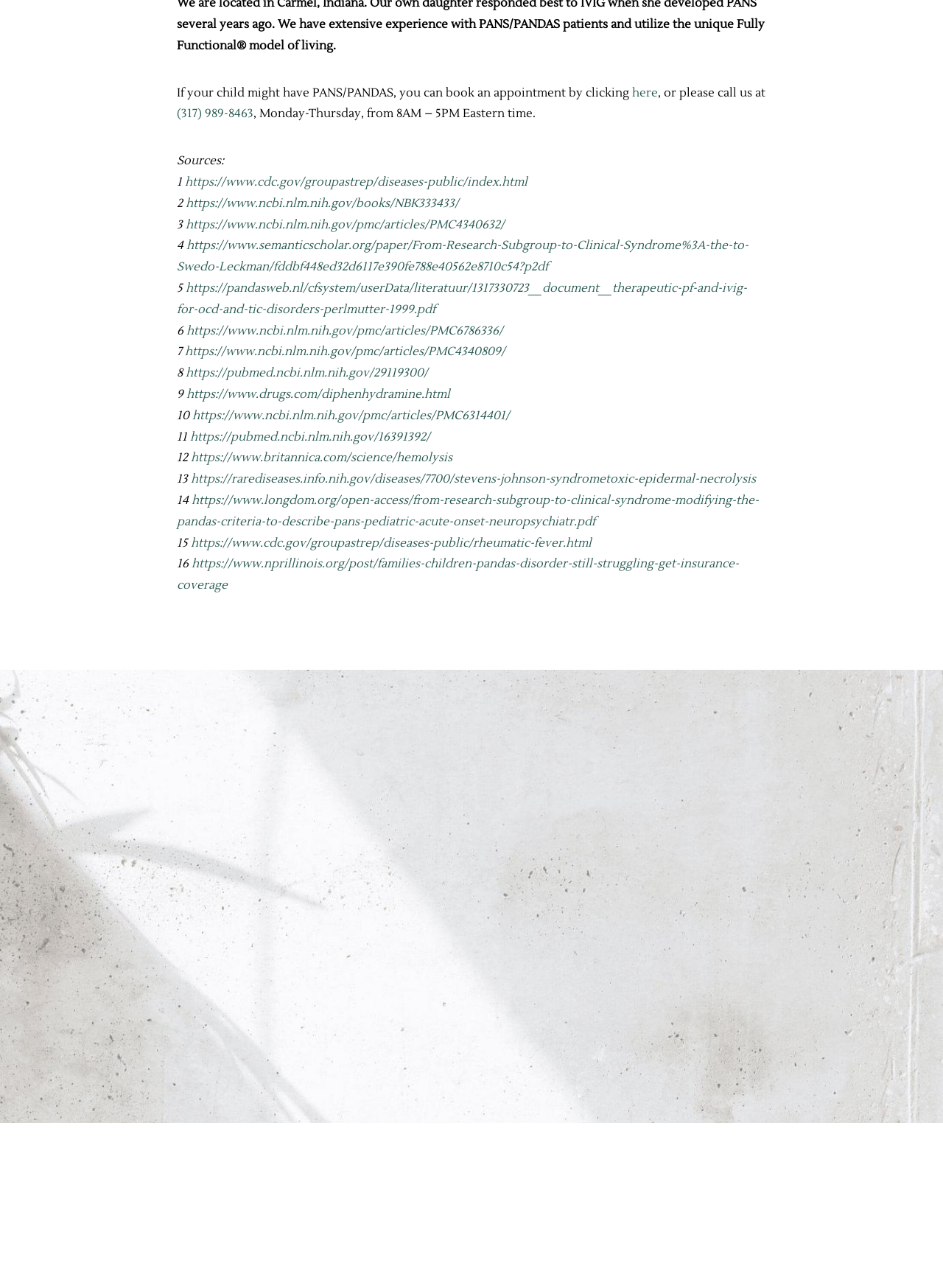Please reply with a single word or brief phrase to the question: 
What is the purpose of the form on the webpage?

To schedule an appointment